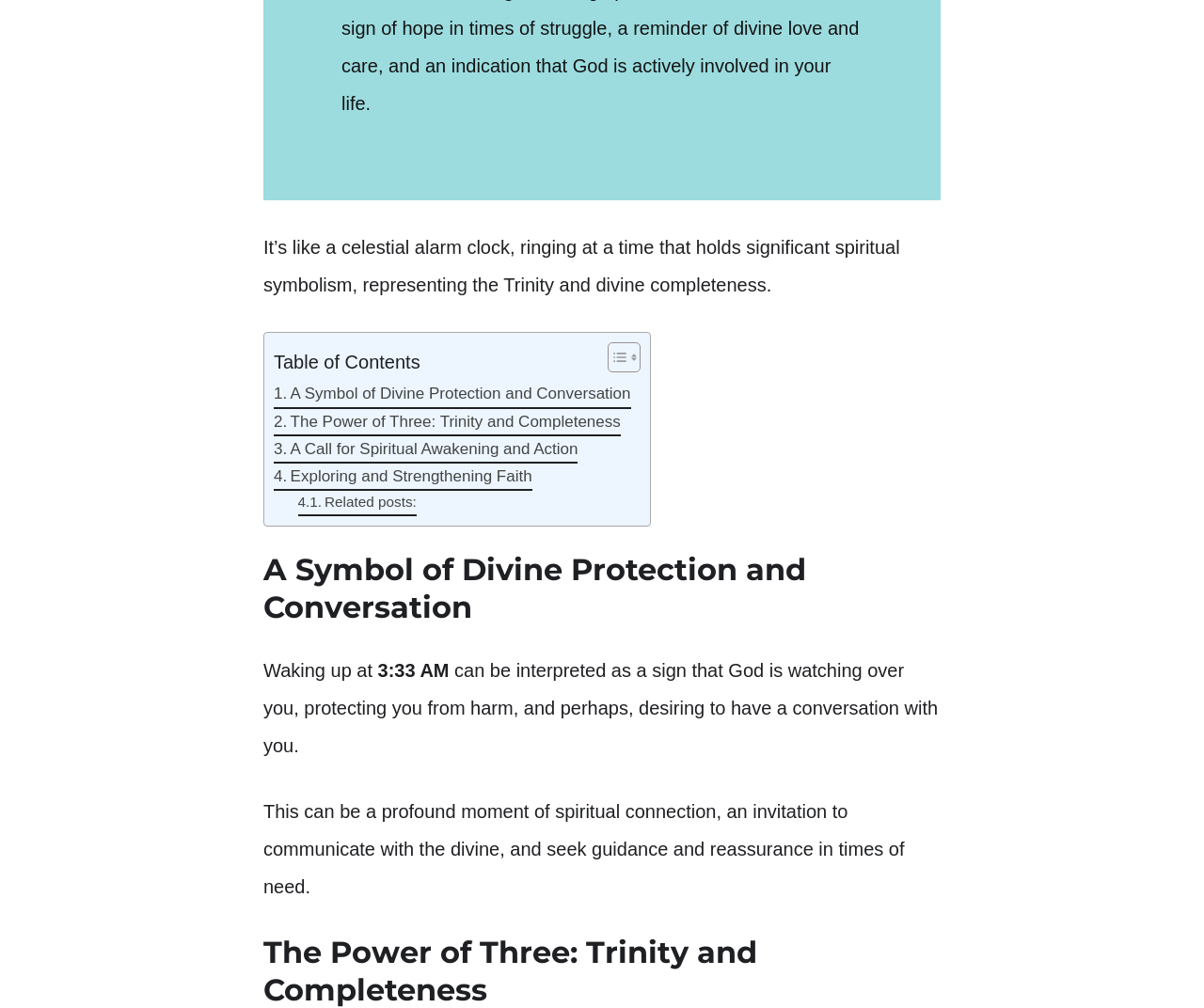What is the purpose of 3:33 AM according to the webpage?
Based on the image, give a one-word or short phrase answer.

Spiritual connection and guidance